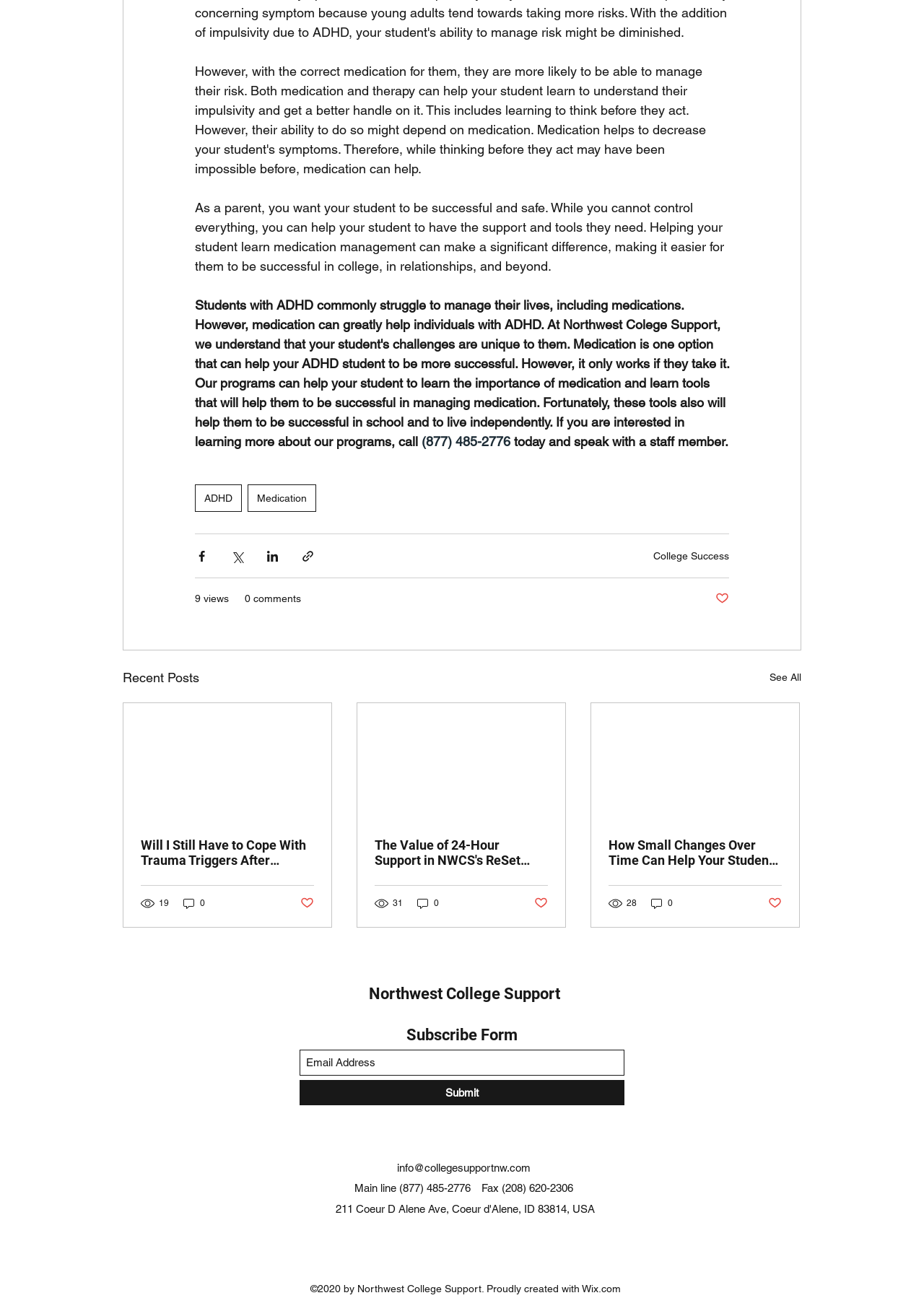Determine the bounding box coordinates of the region that needs to be clicked to achieve the task: "Read the recent post about trauma triggers".

[0.152, 0.645, 0.34, 0.669]